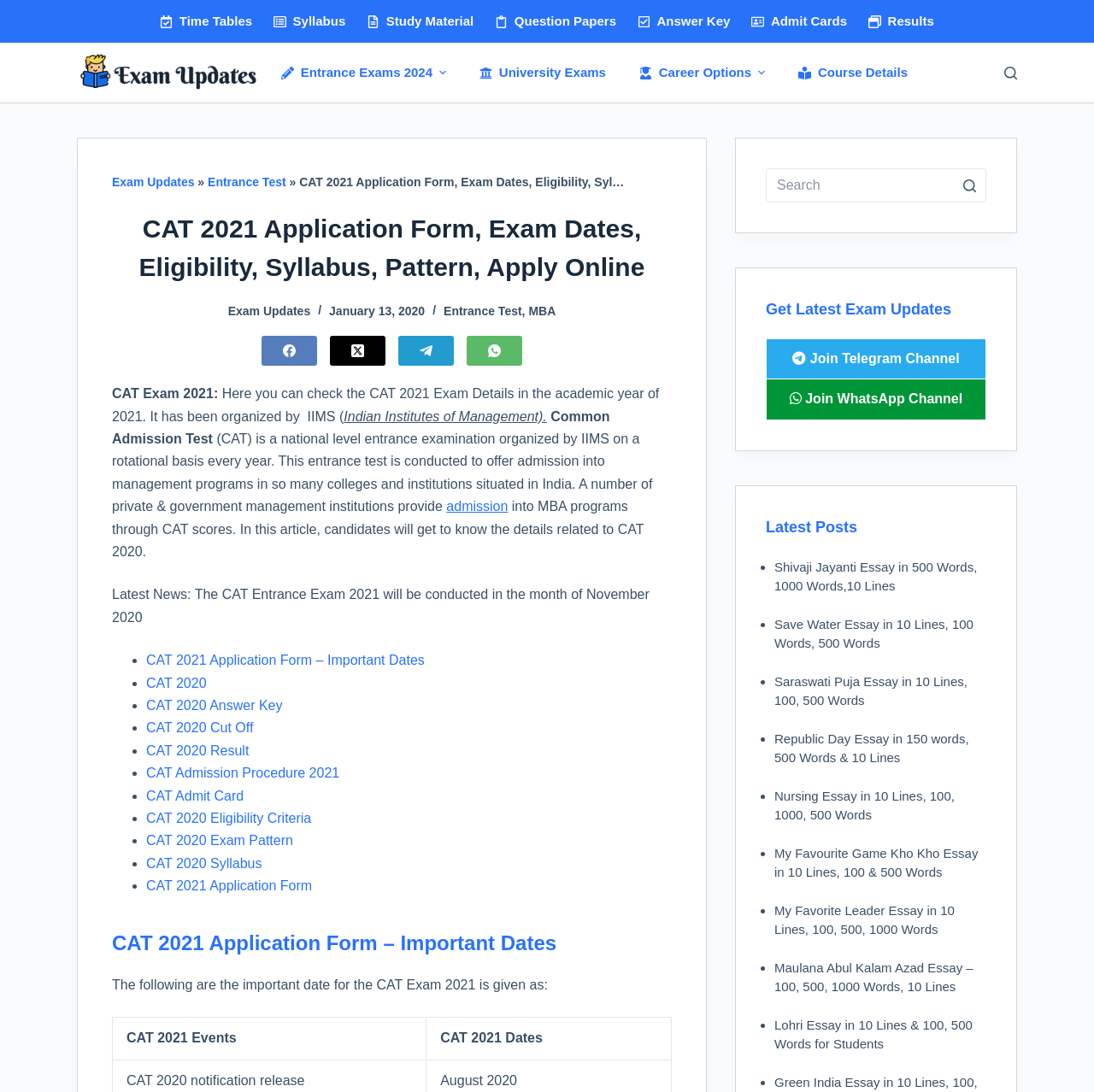Please determine the primary heading and provide its text.

CAT 2021 Application Form, Exam Dates, Eligibility, Syllabus, Pattern, Apply Online